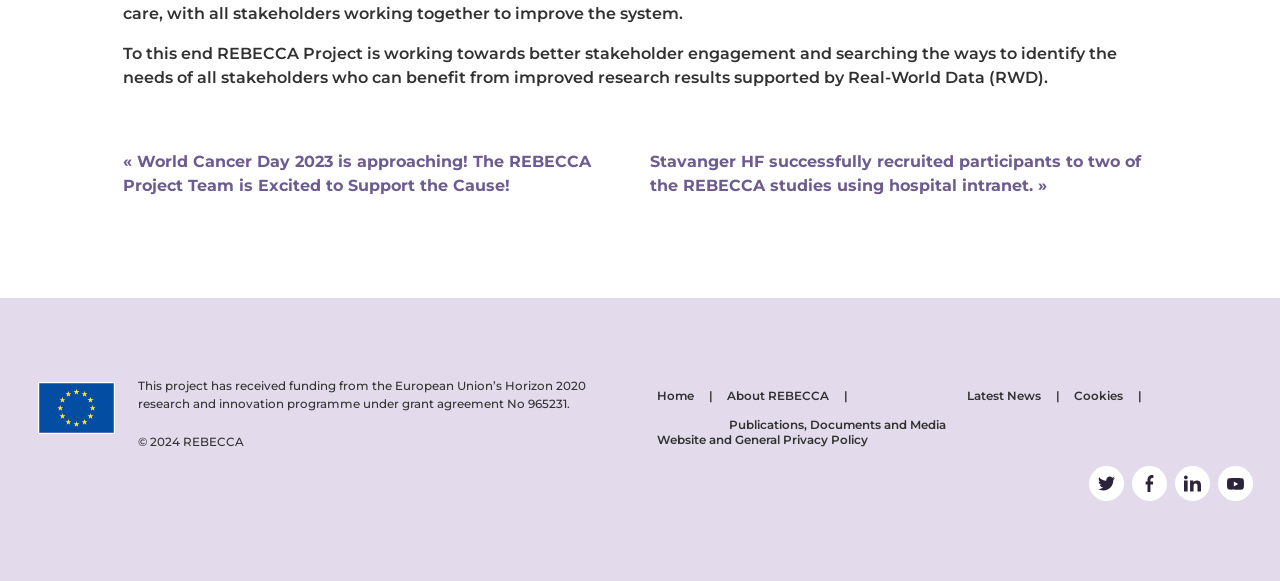What is the copyright year of the webpage?
Provide a short answer using one word or a brief phrase based on the image.

2024